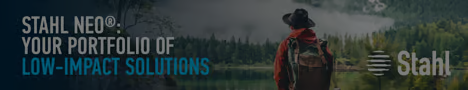What industry is the webpage dedicated to? Analyze the screenshot and reply with just one word or a short phrase.

Leather industry